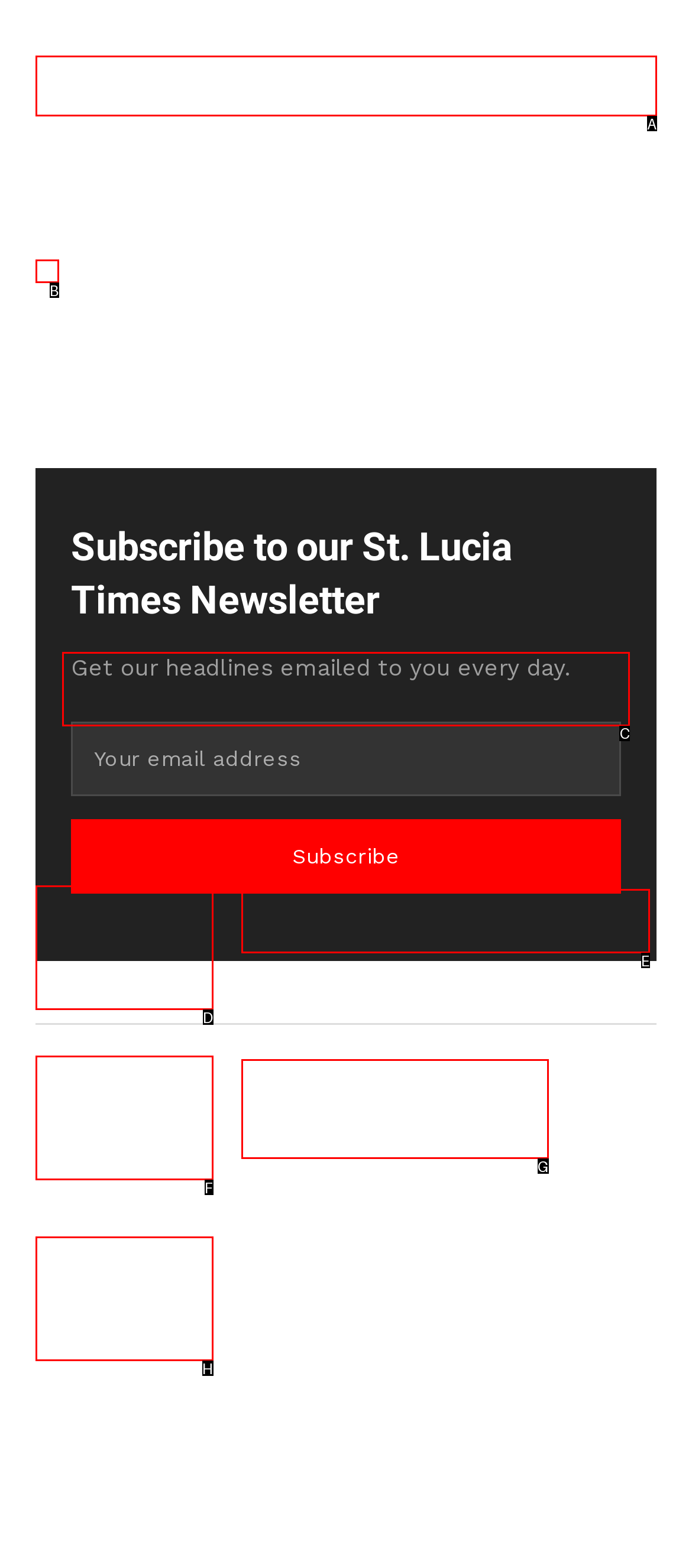Tell me which one HTML element I should click to complete this task: Enter email address Answer with the option's letter from the given choices directly.

C